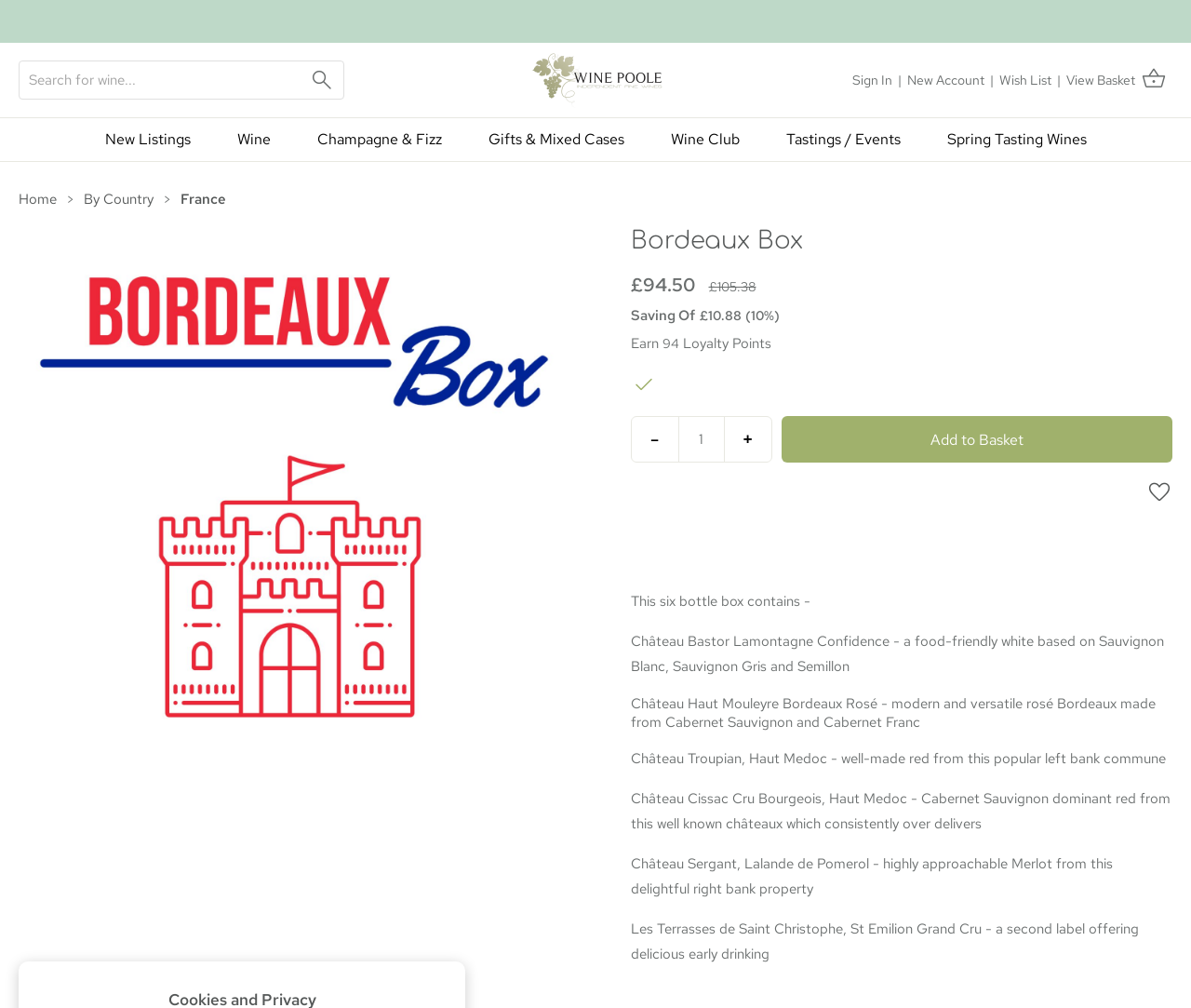Find the bounding box coordinates of the element to click in order to complete the given instruction: "Sign In."

[0.716, 0.071, 0.749, 0.088]